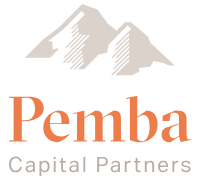Please provide a one-word or short phrase answer to the question:
What is the graphic element above the text?

Stylized mountain